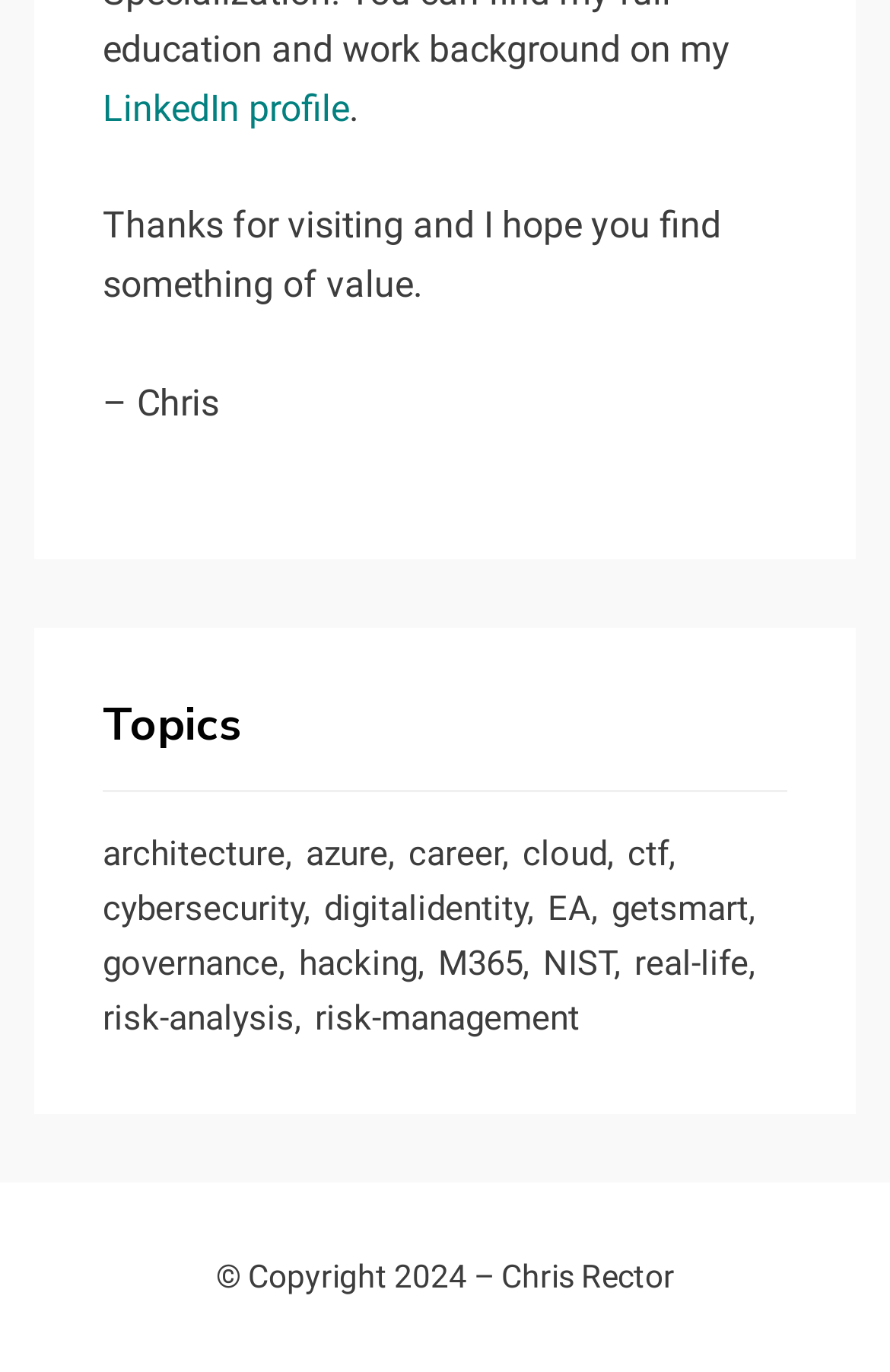Using the format (top-left x, top-left y, bottom-right x, bottom-right y), and given the element description, identify the bounding box coordinates within the screenshot: ctf

[0.705, 0.603, 0.774, 0.643]